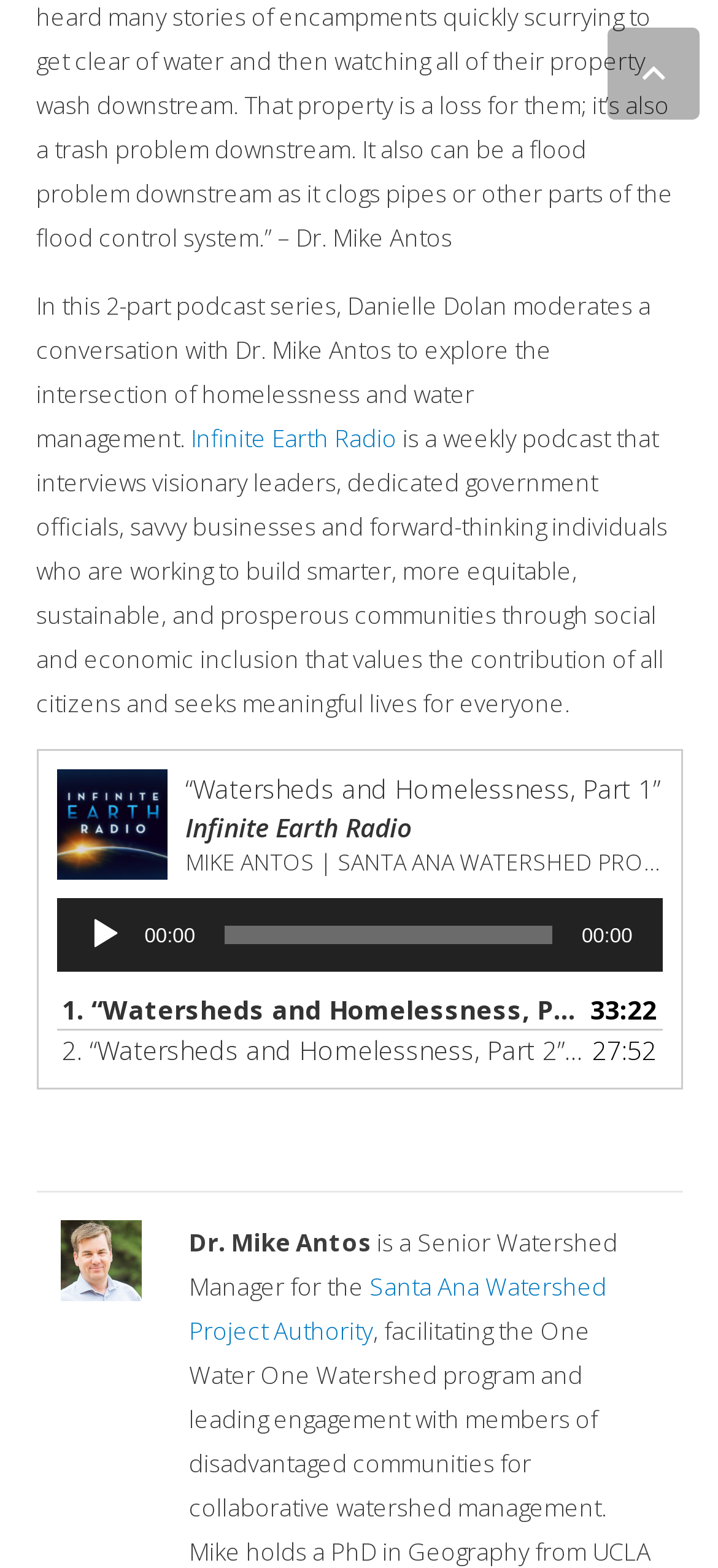Please identify the bounding box coordinates of the clickable area that will allow you to execute the instruction: "Click on the link to Infinite Earth Radio".

[0.265, 0.269, 0.553, 0.29]